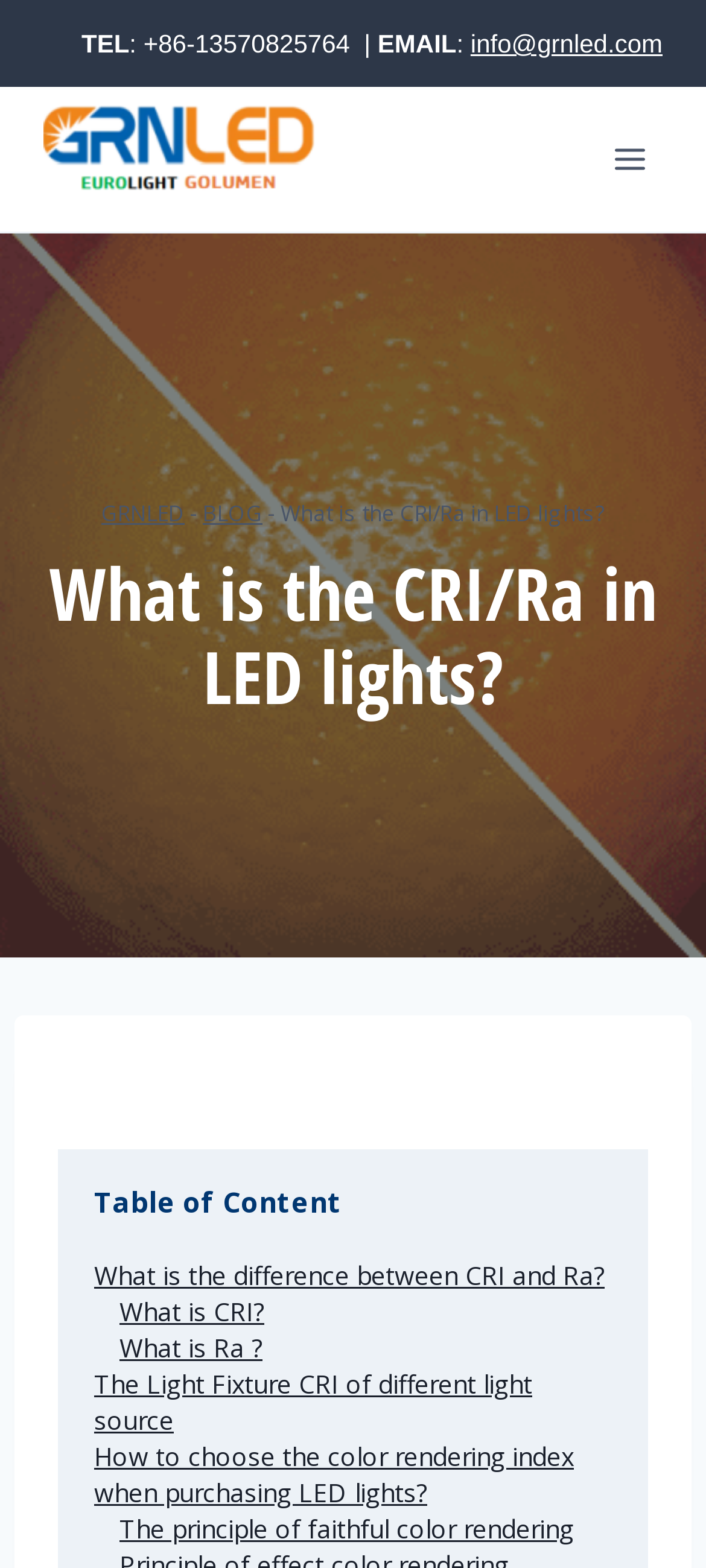Could you specify the bounding box coordinates for the clickable section to complete the following instruction: "Go to the BLOG page"?

[0.287, 0.317, 0.372, 0.336]